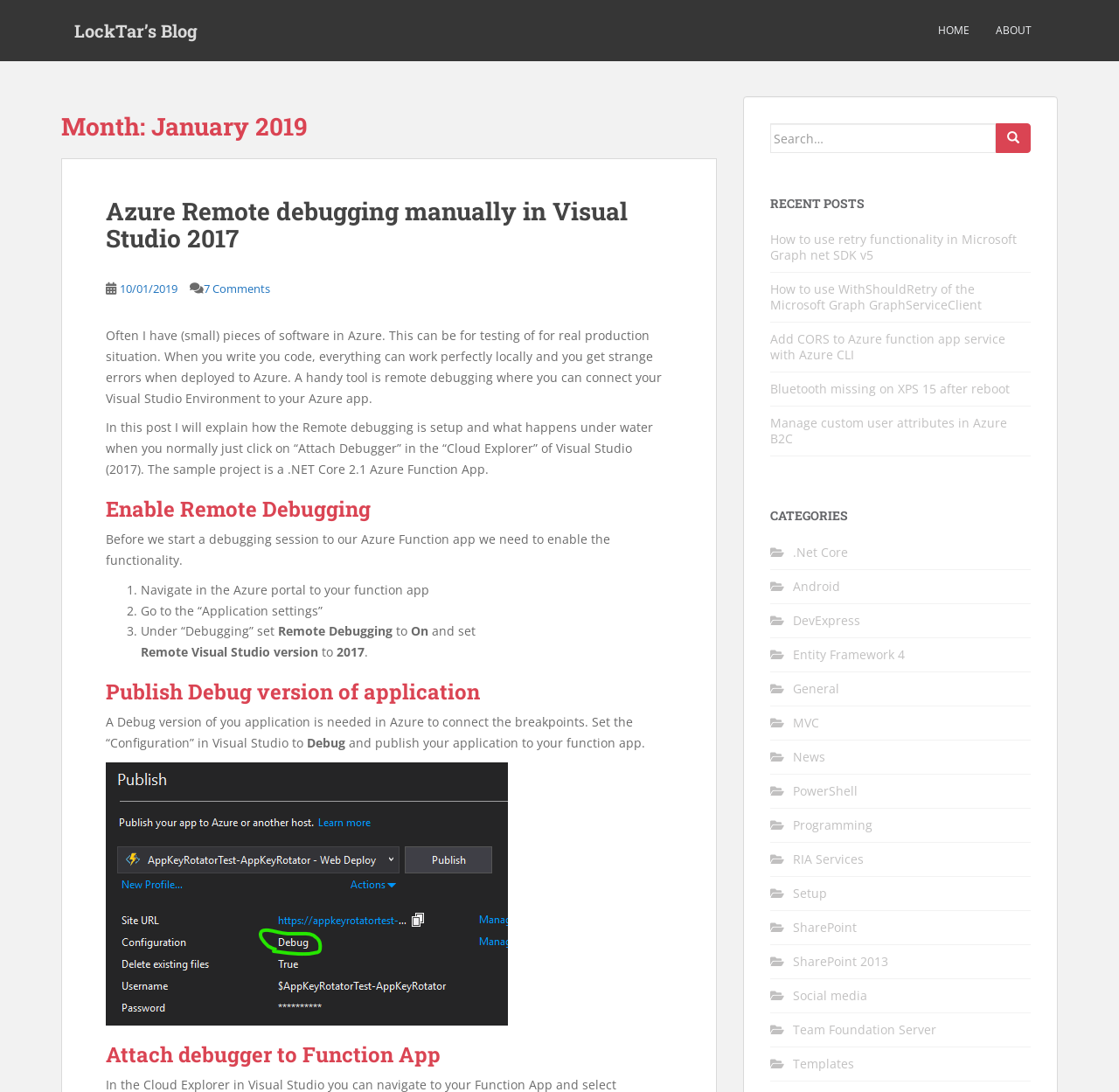Determine the bounding box for the described UI element: "Programming".

[0.709, 0.748, 0.78, 0.763]